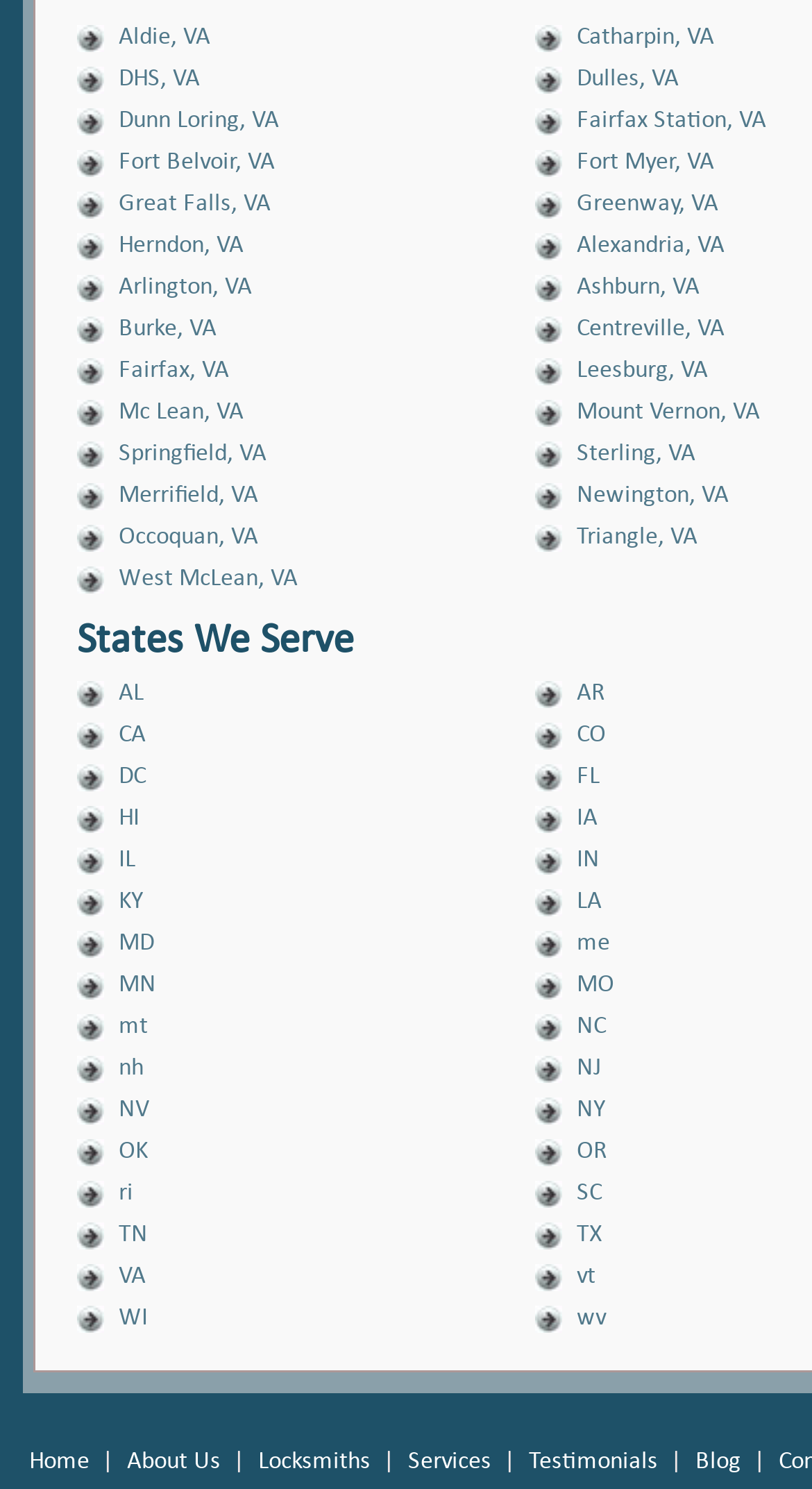How many navigation links are at the bottom of the webpage?
Using the image, provide a detailed and thorough answer to the question.

I examined the links at the bottom of the webpage, which have y-coordinates close to 0.973. There are 7 such links, labeled 'Home', 'About Us', 'Locksmiths', 'Services', 'Testimonials', 'Blog', and a separator link with a '|' symbol.